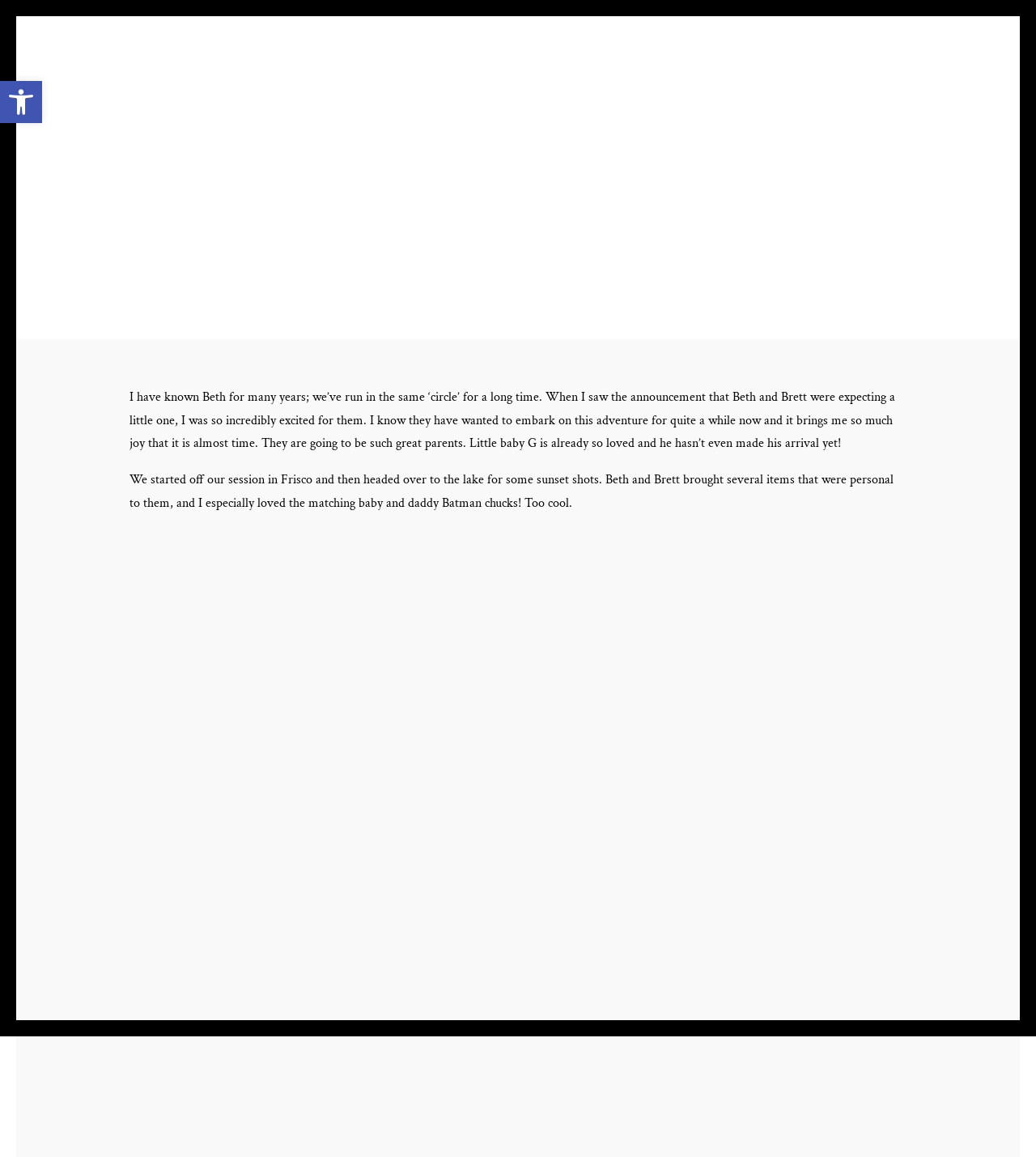How many images are on the webpage?
Answer the question with a single word or phrase derived from the image.

17